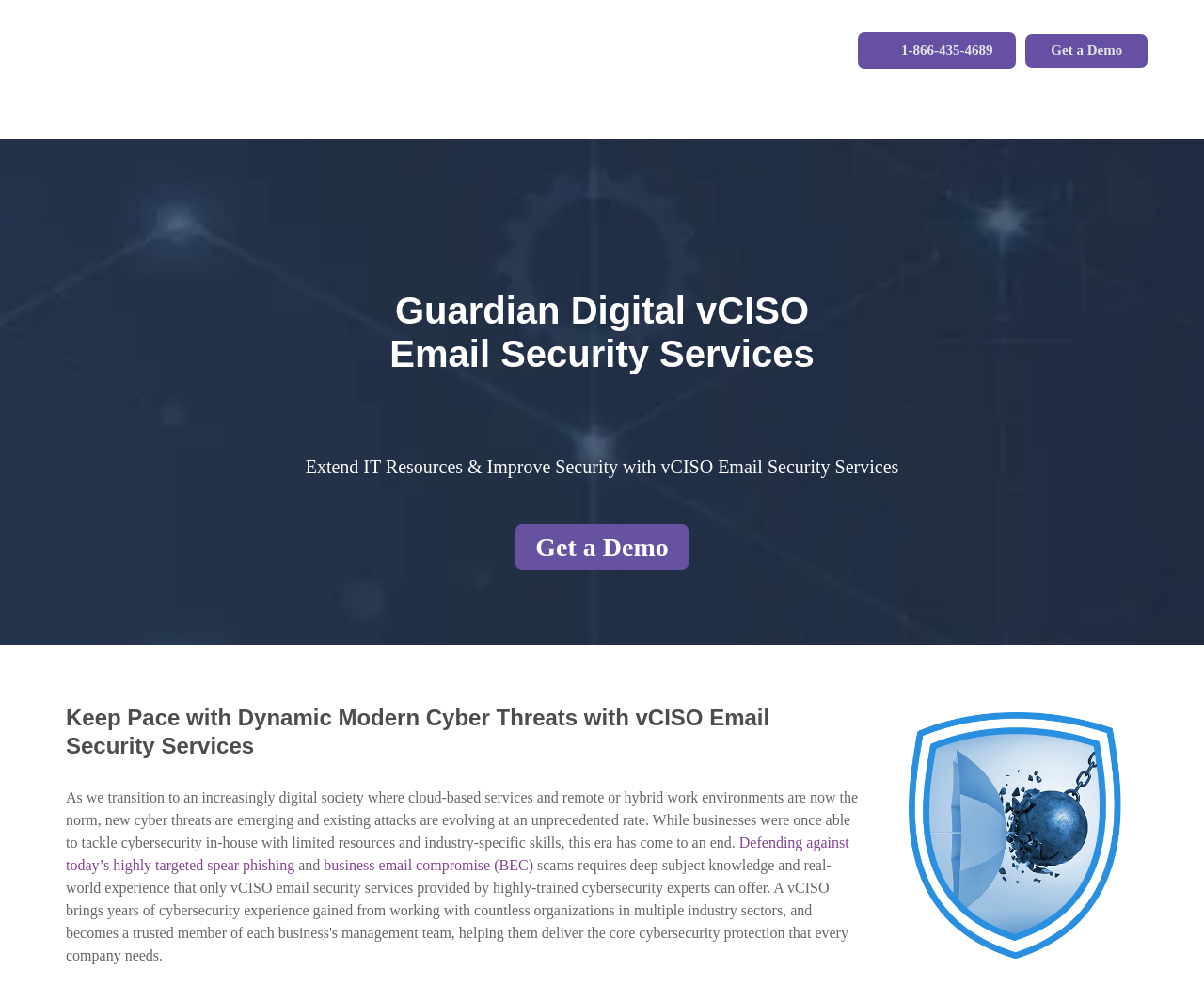Locate the bounding box coordinates of the element that should be clicked to fulfill the instruction: "Learn more about defending against spear phishing".

[0.055, 0.847, 0.705, 0.886]